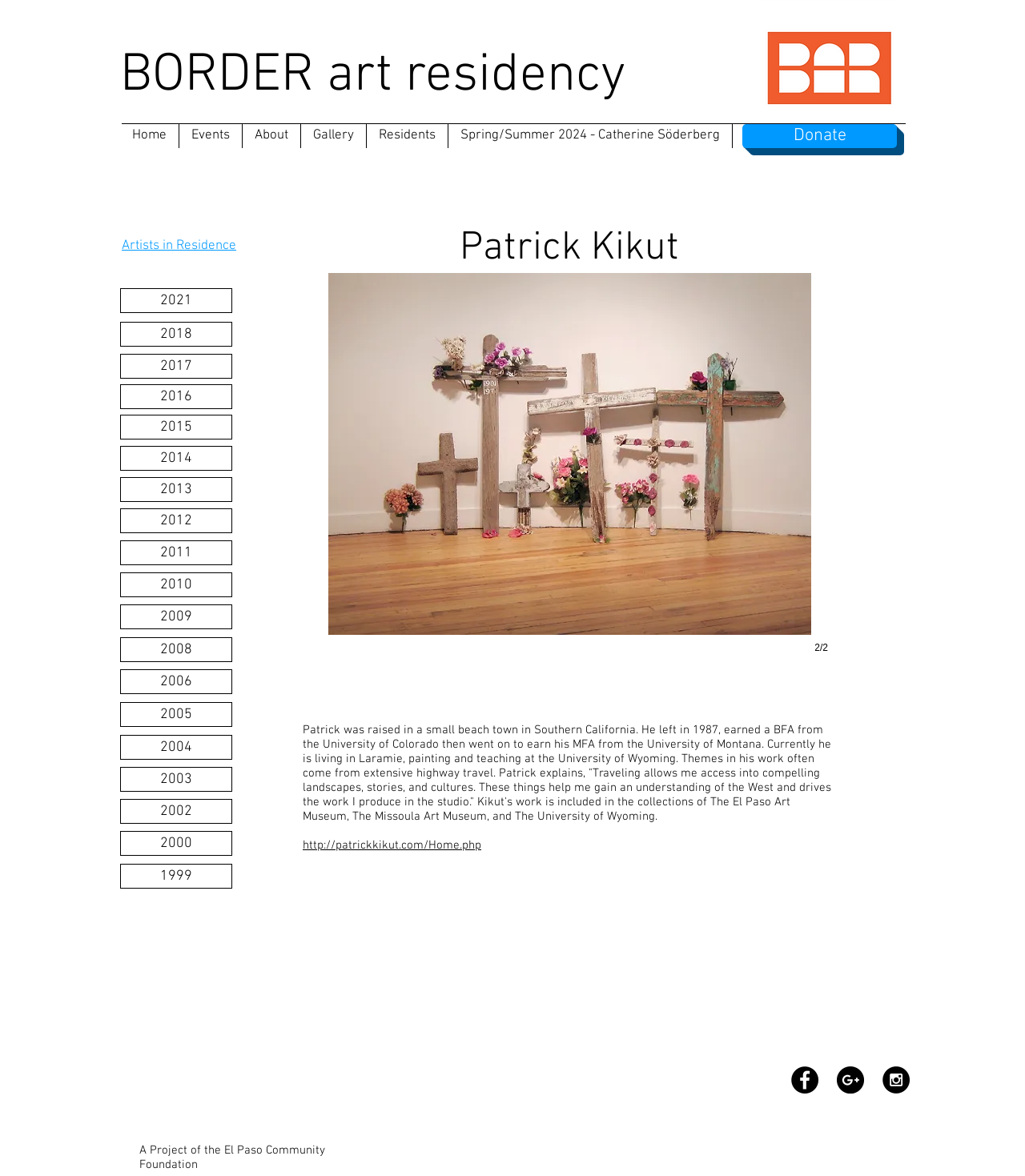Generate a comprehensive description of the contents of the webpage.

This webpage is about Patrick Kikut, an artist, and his residency at the BORDER art residency program. At the top of the page, there is a heading that reads "BORDER art residency" and a logo image of the program. Below the logo, there is a navigation menu with links to different sections of the website, including "Home", "Events", "About", "Gallery", "Residents", and "Contact / Map".

The main content of the page is divided into two sections. On the left side, there is a list of links to different years, ranging from 1999 to 2021, which likely represent the artist's work or exhibitions during those years. On the right side, there is a heading that reads "Artists in Residence" and a brief biography of Patrick Kikut, which includes his background, education, and artistic themes. Below the biography, there is a link to the artist's personal website.

In the middle of the page, there is a region that contains a slide show gallery, which has a button to navigate through the images. Above the gallery, there is a heading that reads "Patrick Kikut". Below the gallery, there is a static text that provides more information about the artist's work and collections.

At the bottom of the page, there are two sections. On the left side, there is a link to donate to the program, and on the right side, there is a social bar with links to Facebook, Google+, and Instagram. Below the social bar, there is a heading that reads "A Project of the El Paso Community Foundation" with a link to the foundation's website.